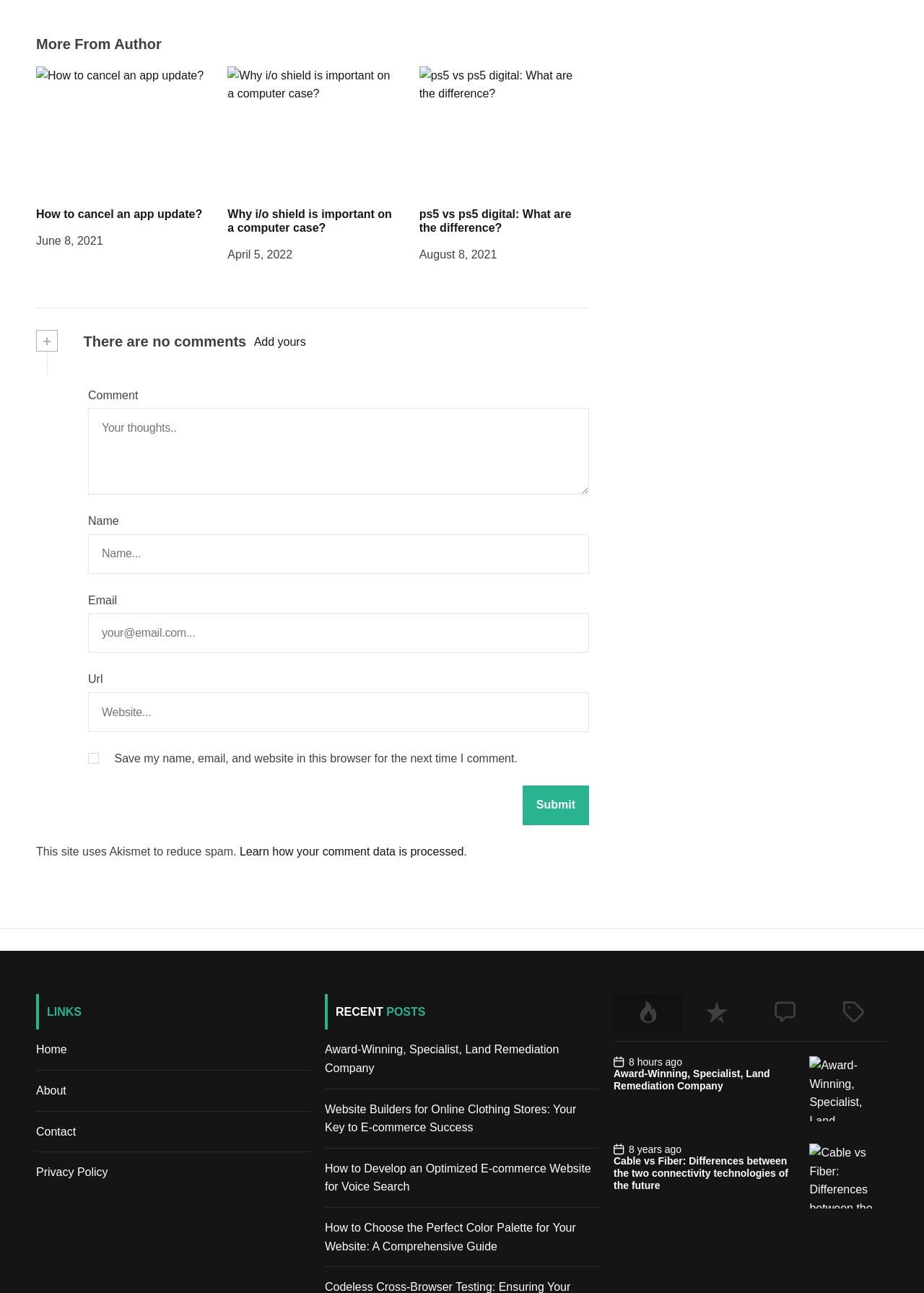Determine the bounding box coordinates of the area to click in order to meet this instruction: "Click on the 'How to cancel an app update?' link".

[0.039, 0.051, 0.223, 0.152]